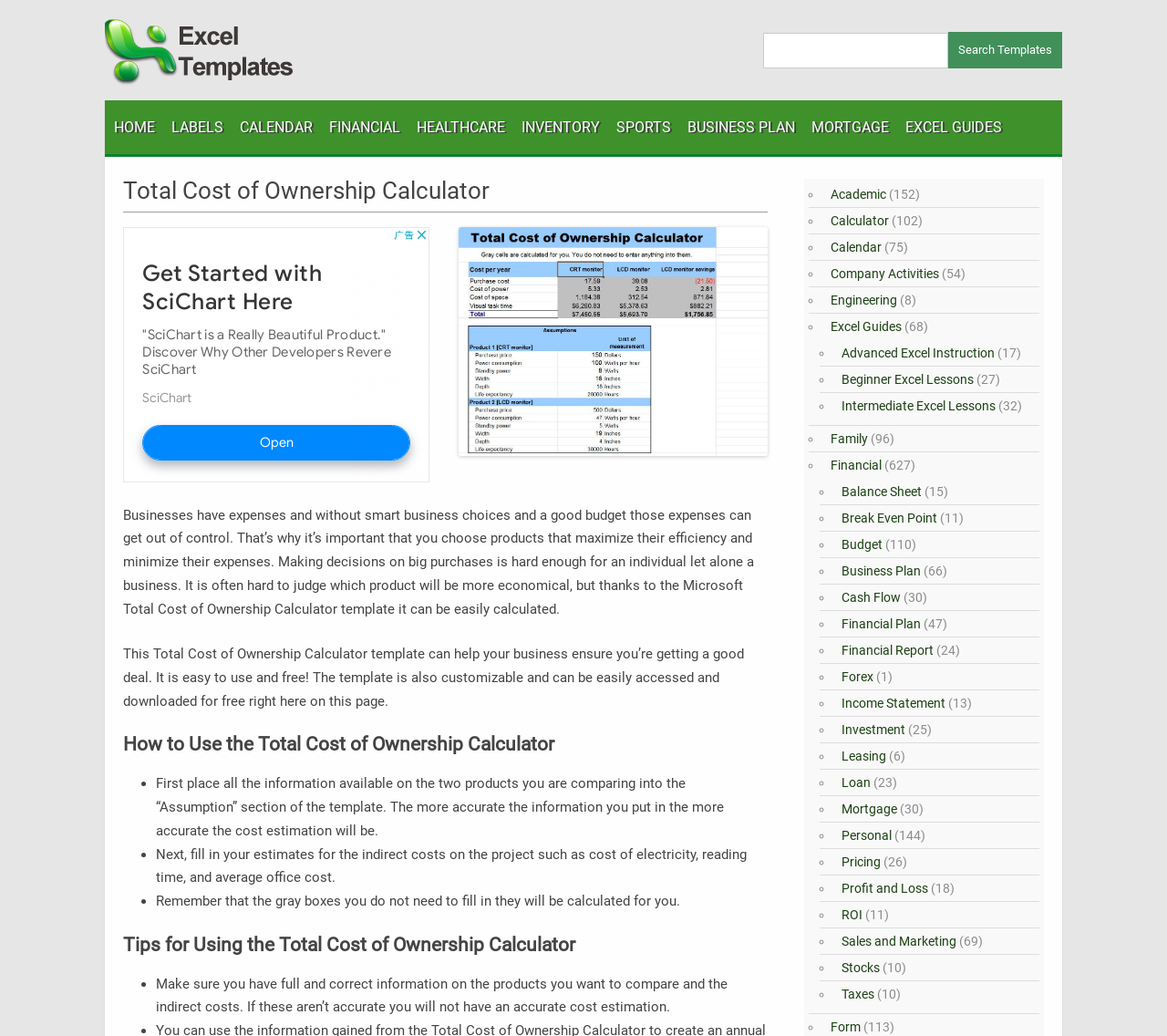Could you specify the bounding box coordinates for the clickable section to complete the following instruction: "Get the free Total Cost of Ownership Calculator"?

[0.393, 0.219, 0.658, 0.44]